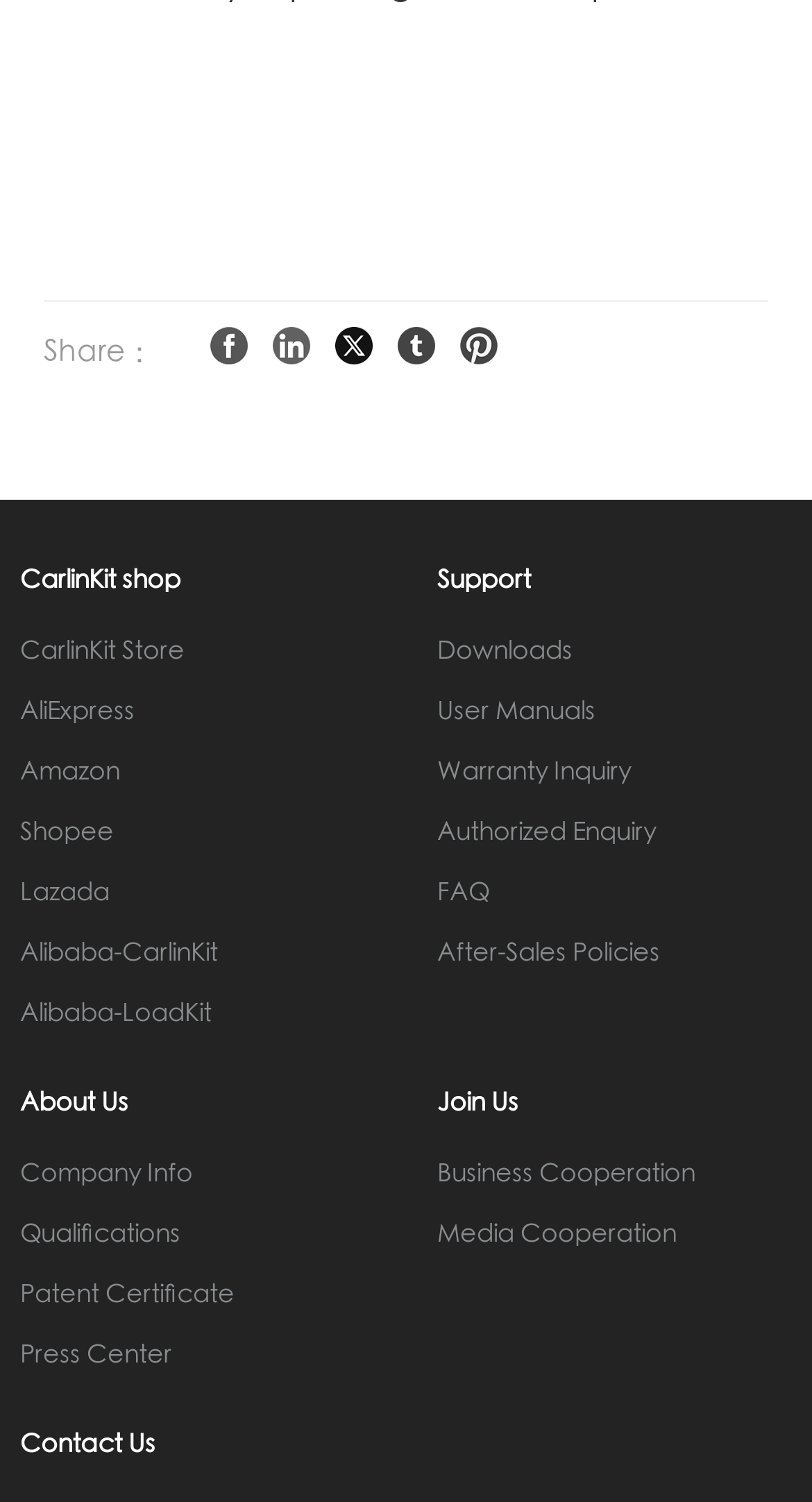What social media platforms are available for sharing? Using the information from the screenshot, answer with a single word or phrase.

Facebook, Linkedin, Twitter, Tumblr, Pinterest